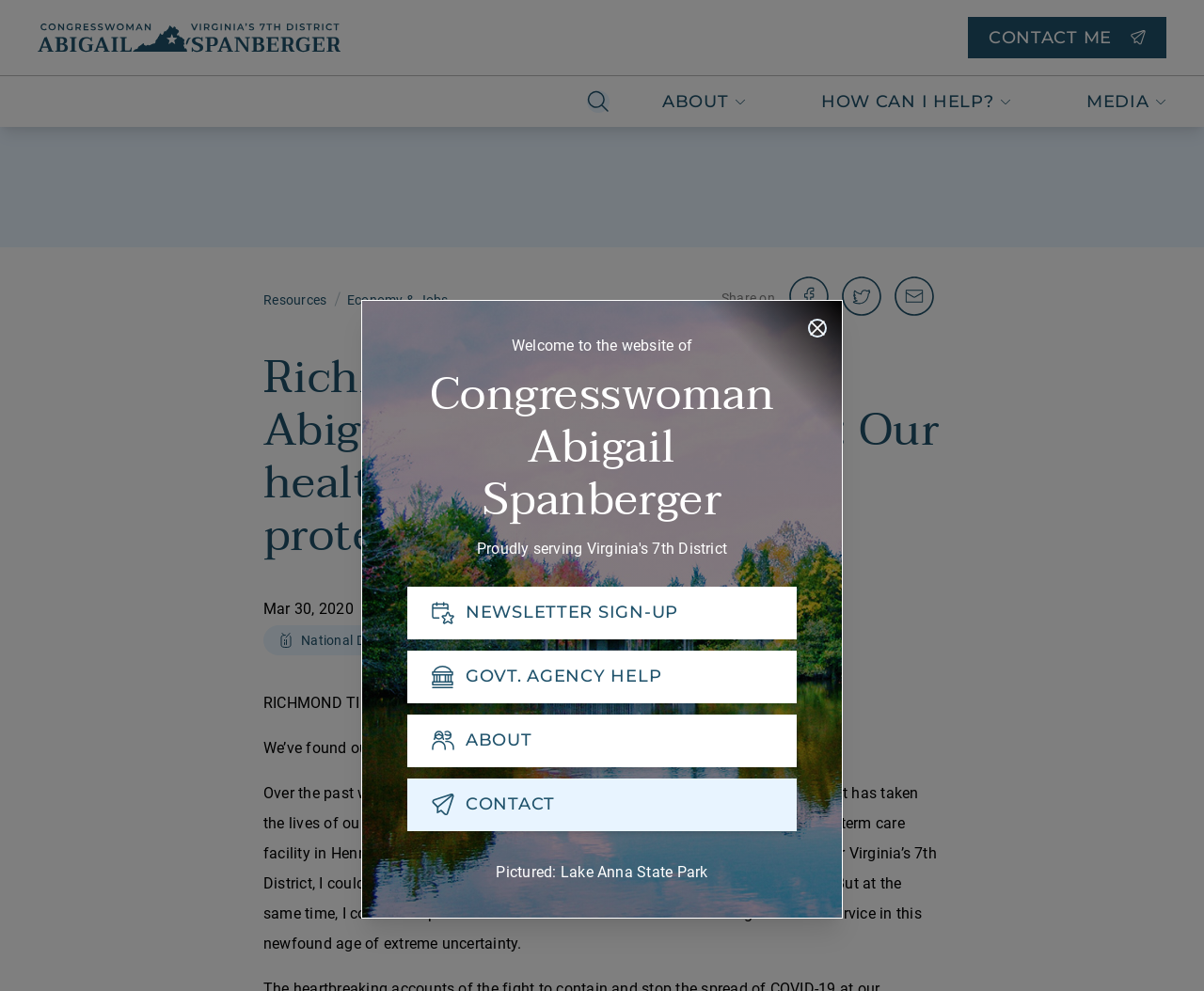Please locate the bounding box coordinates of the region I need to click to follow this instruction: "Search for something".

[0.475, 0.077, 0.519, 0.128]